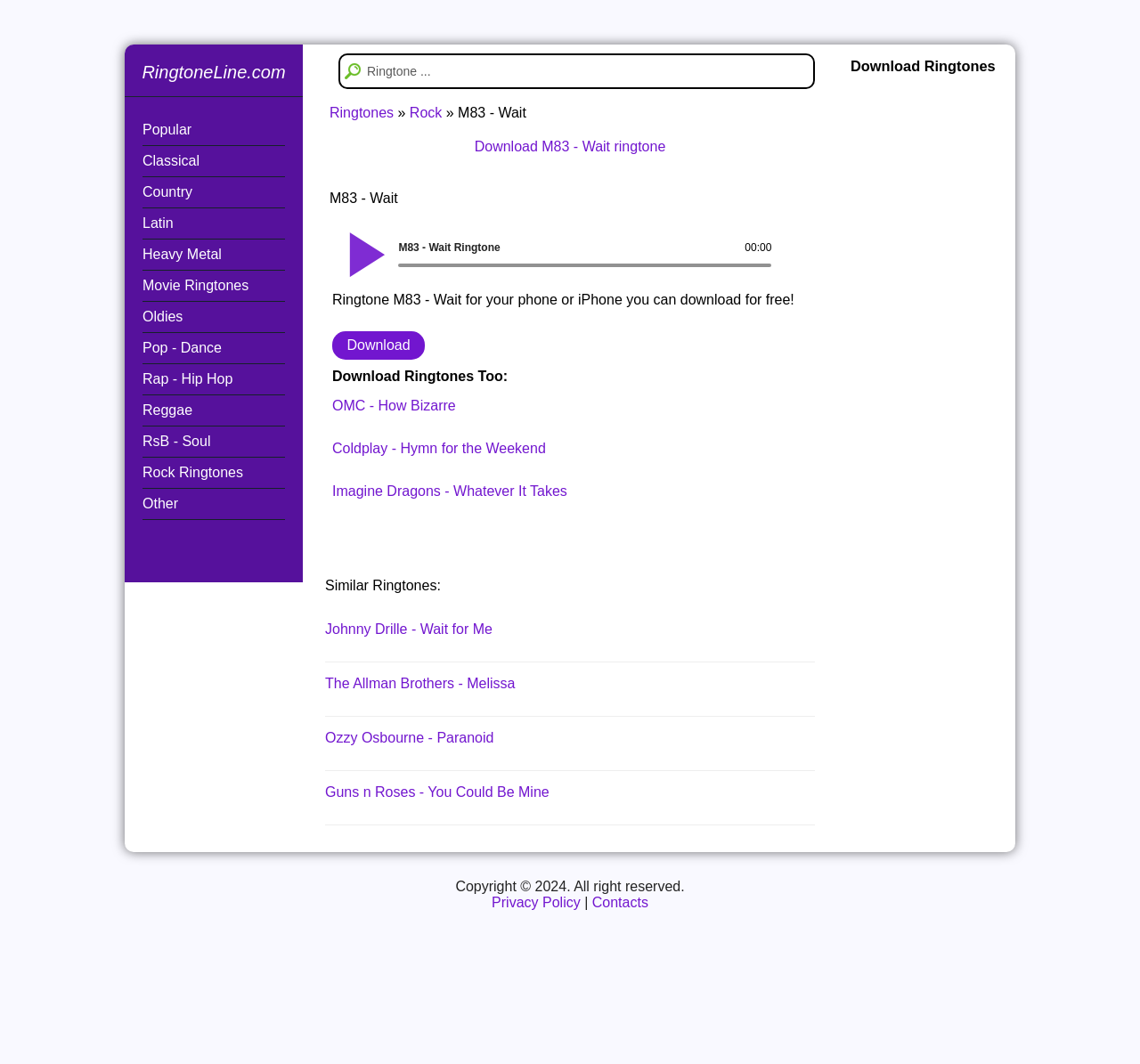Convey a detailed summary of the webpage, mentioning all key elements.

This webpage is dedicated to downloading ringtones, specifically the "M83 - Wait" ringtone. At the top, there is a link to the website "RingtoneLine.com" and a list of music genres, including Popular, Classical, Country, and more, which are aligned horizontally. 

Below the genres, there is a search bar with a "Search!" button next to it. On the right side of the search bar, there are links to "Ringtones" and "Rock", followed by a "»" symbol and the title "M83 - Wait". 

The main content of the page is a table with a heading "M83 - Wait" and a description of the ringtone. The table contains a player with a "00:00" timestamp, and a download link for the ringtone. Additionally, there are recommendations for similar ringtones, including "OMC - How Bizarre", "Coldplay - Hymn for the Weekend", and "Imagine Dragons - Whatever It Takes". 

Further down the page, there are more similar ringtones listed, including "Johnny Drille - Wait for Me", "The Allman Brothers - Melissa", and others. 

At the bottom of the page, there is a heading "Download Ringtones" and a copyright notice with links to "Privacy Policy" and "Contacts".